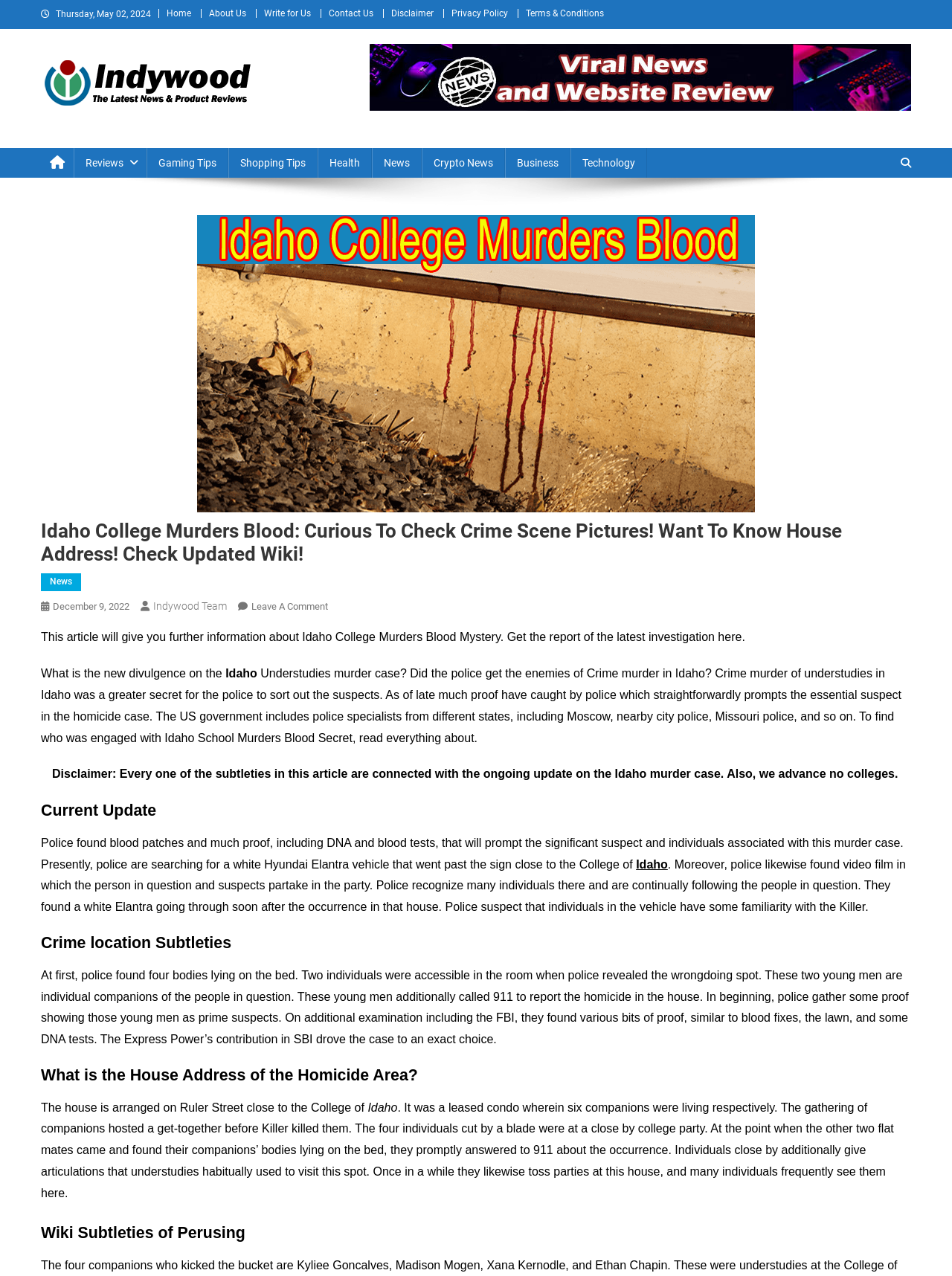What is the location of the crime scene? Based on the screenshot, please respond with a single word or phrase.

Ruler Street, Idaho